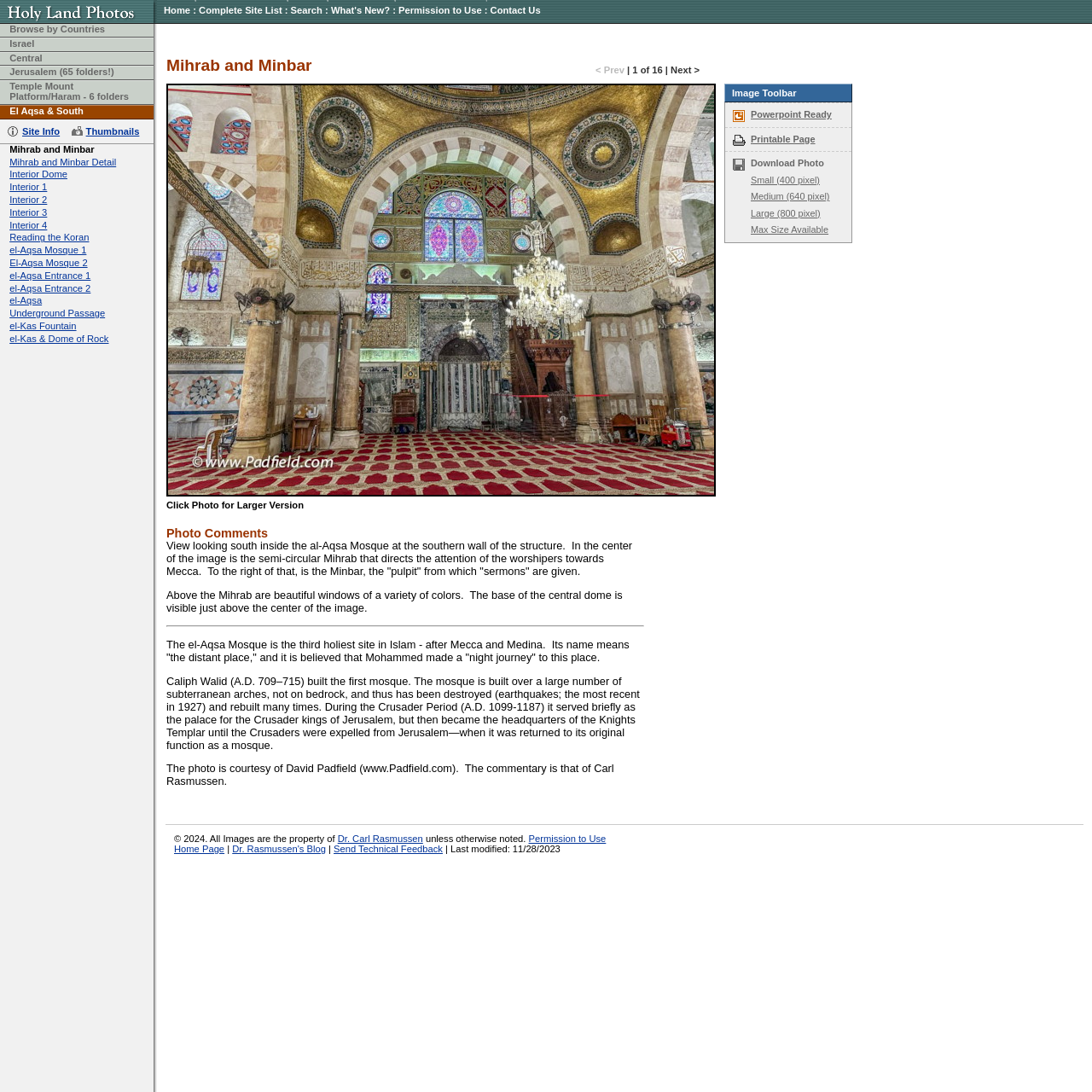Please determine the bounding box coordinates of the element's region to click in order to carry out the following instruction: "Browse by countries". The coordinates should be four float numbers between 0 and 1, i.e., [left, top, right, bottom].

[0.009, 0.022, 0.096, 0.031]